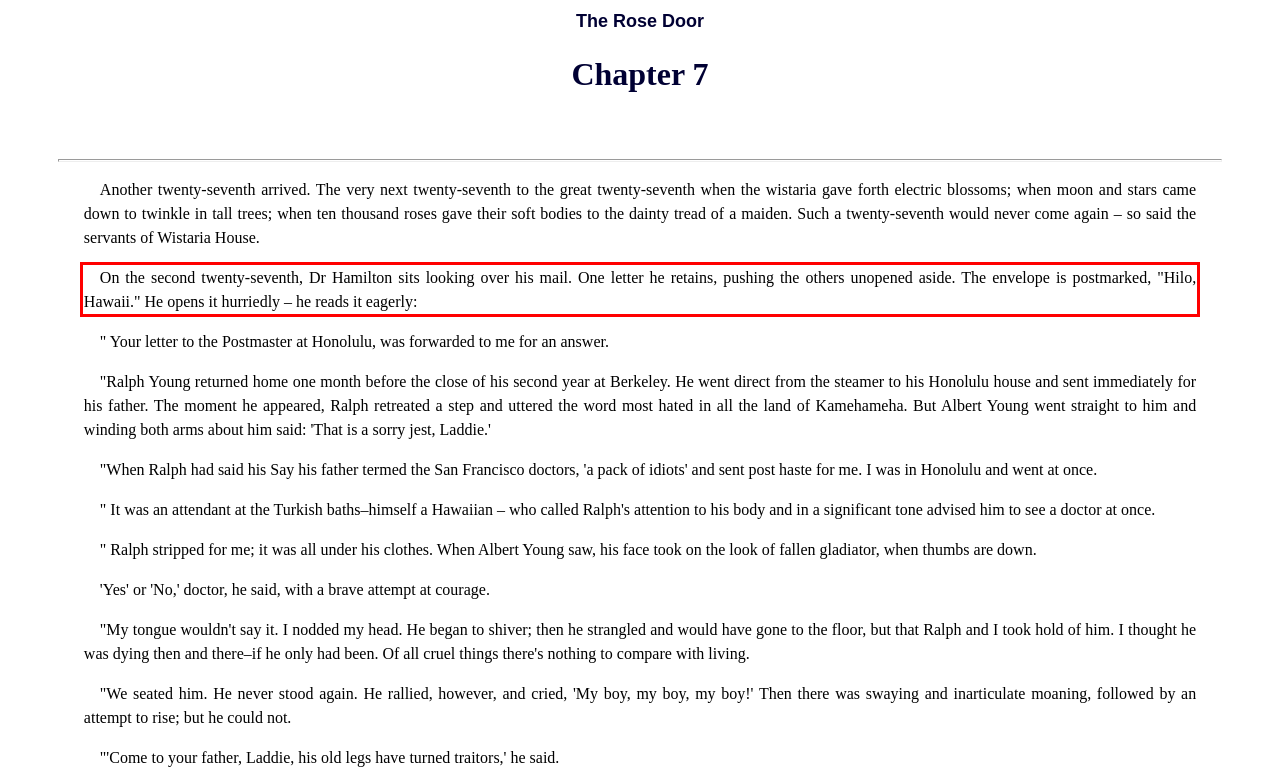You are given a screenshot with a red rectangle. Identify and extract the text within this red bounding box using OCR.

On the second twenty-seventh, Dr Hamilton sits looking over his mail. One letter he retains, pushing the others unopened aside. The envelope is postmarked, "Hilo, Hawaii." He opens it hurriedly – he reads it eagerly: